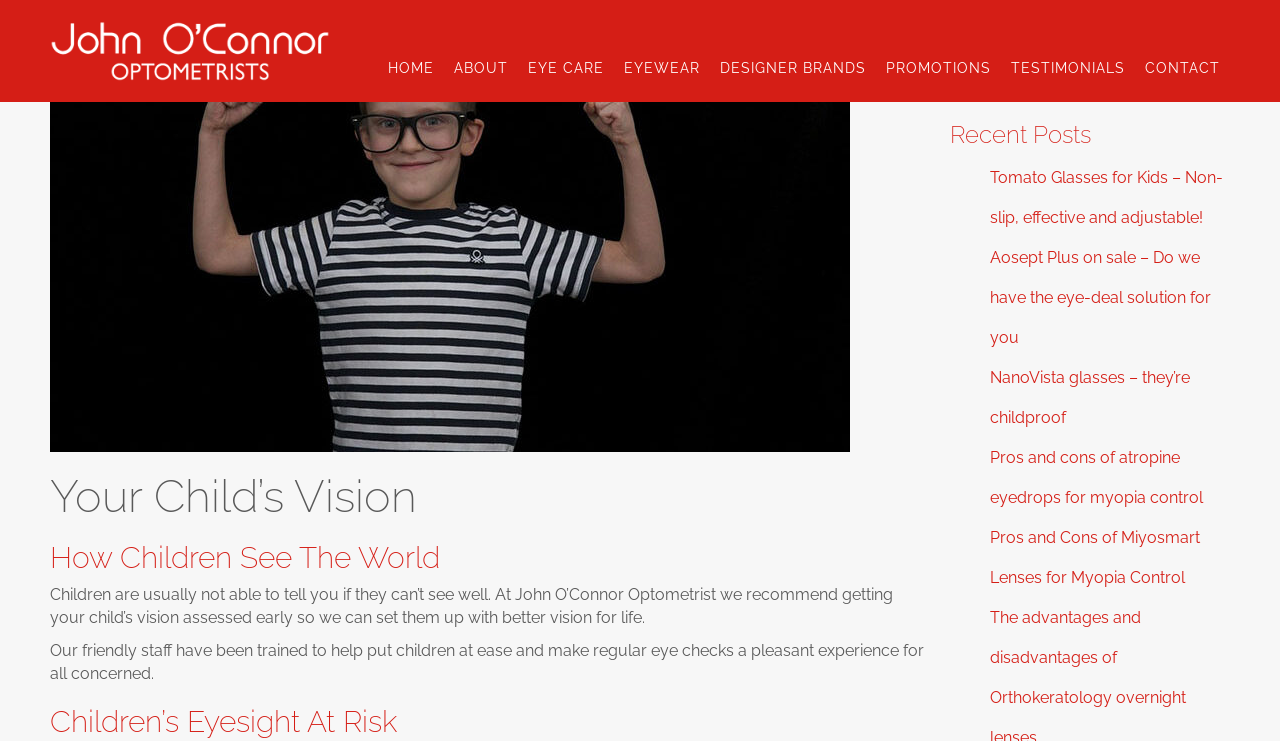Identify the bounding box coordinates of the part that should be clicked to carry out this instruction: "Click the 'EYE CARE' link".

[0.405, 0.067, 0.48, 0.116]